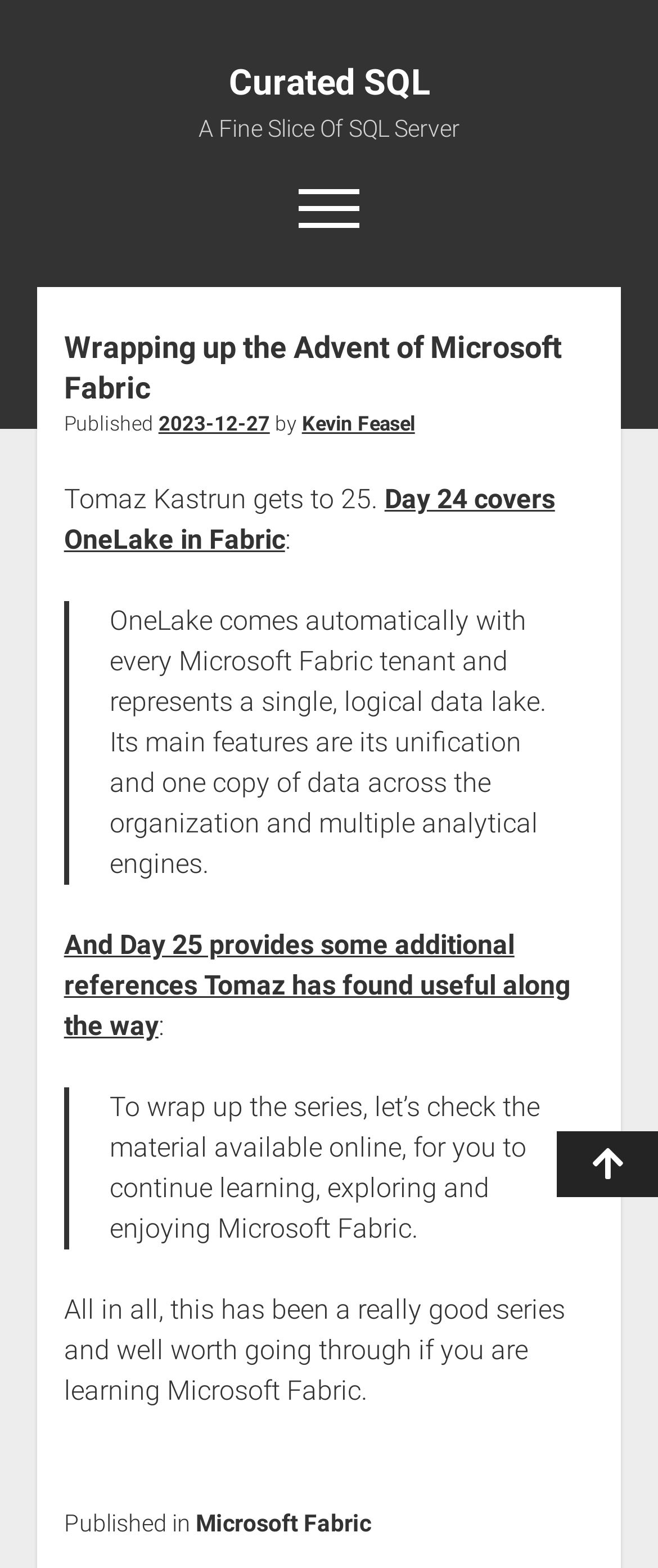Identify the bounding box coordinates of the area you need to click to perform the following instruction: "Learn more about Microsoft Fabric".

[0.297, 0.963, 0.564, 0.98]